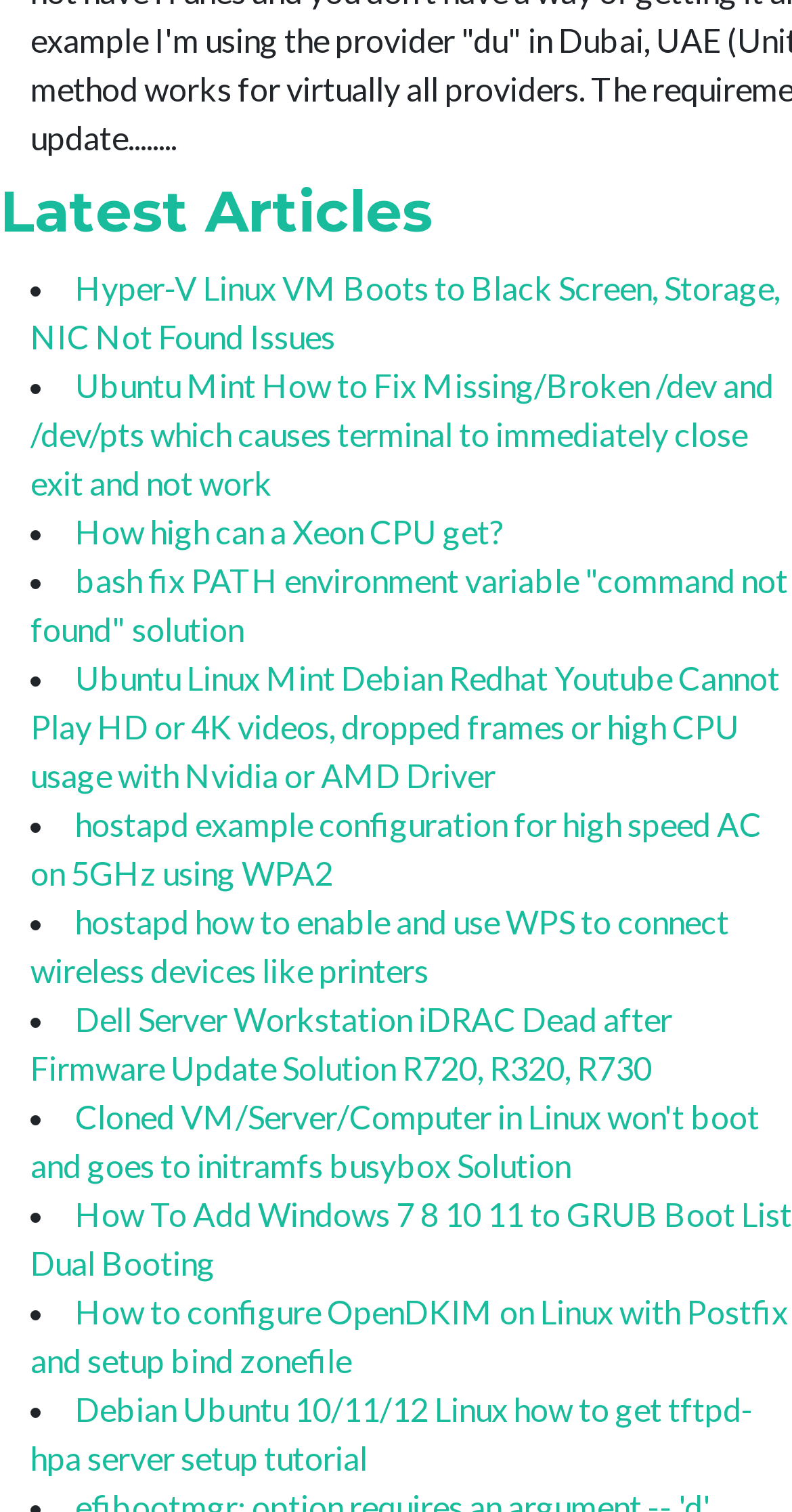Determine the bounding box coordinates for the HTML element described here: "Latest Articles".

[0.0, 0.117, 0.546, 0.162]